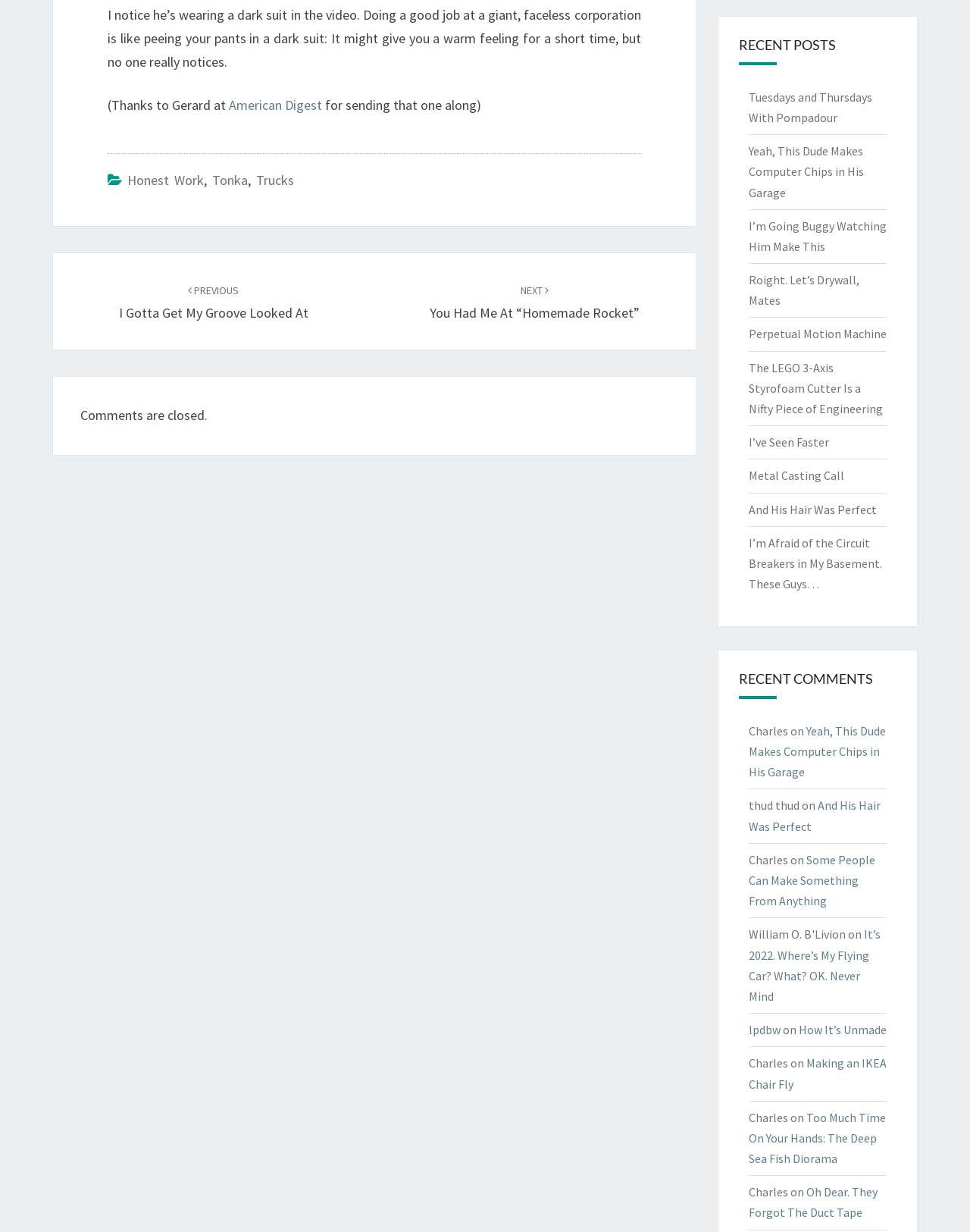Using the information in the image, give a detailed answer to the following question: What is the title of the previous post?

The webpage has a link to the previous post, which is titled 'I Gotta Get My Groove Looked At', hence the answer.